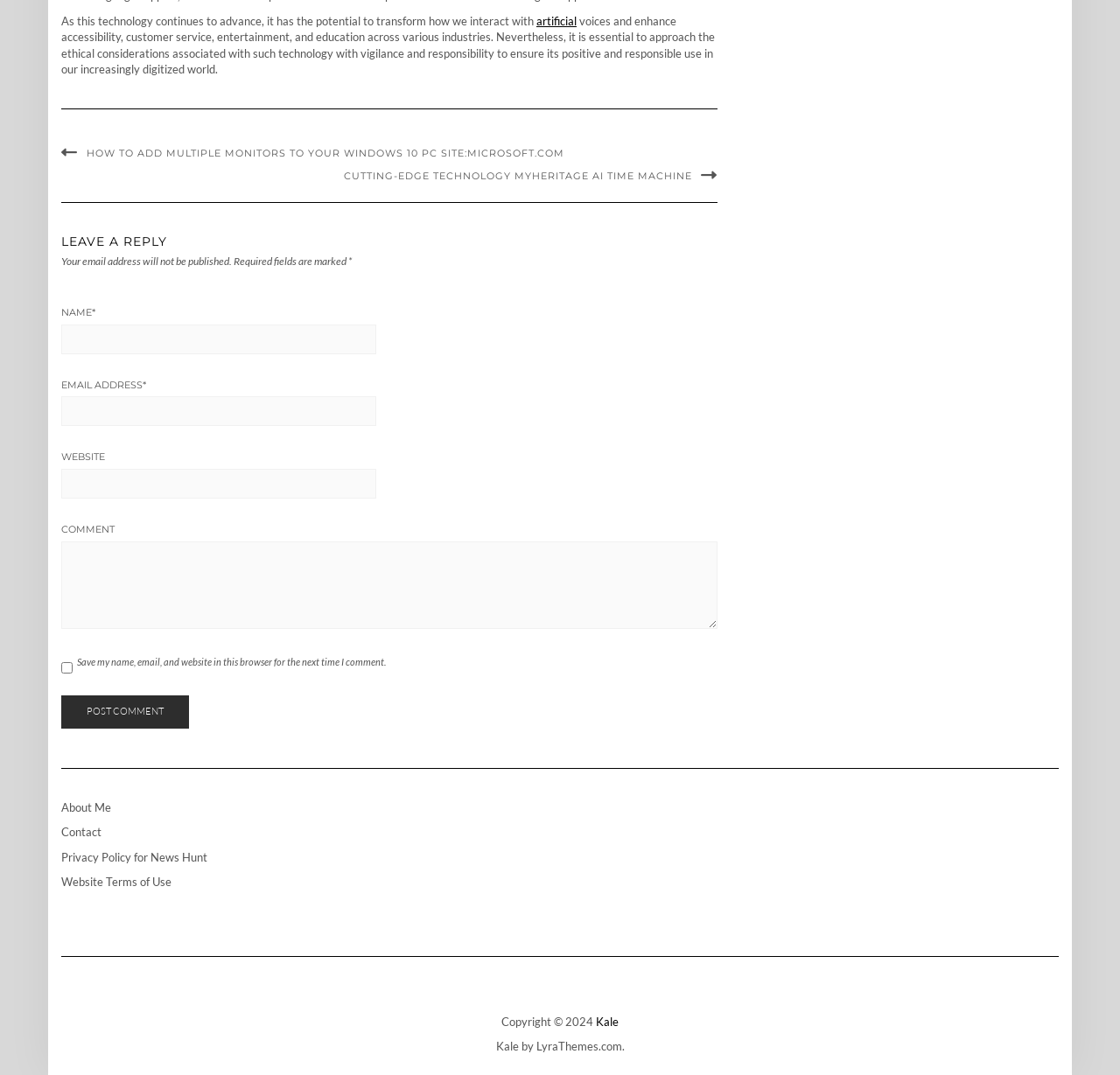Find the bounding box coordinates of the element to click in order to complete the given instruction: "Click on the 'artificial' link."

[0.479, 0.013, 0.515, 0.026]